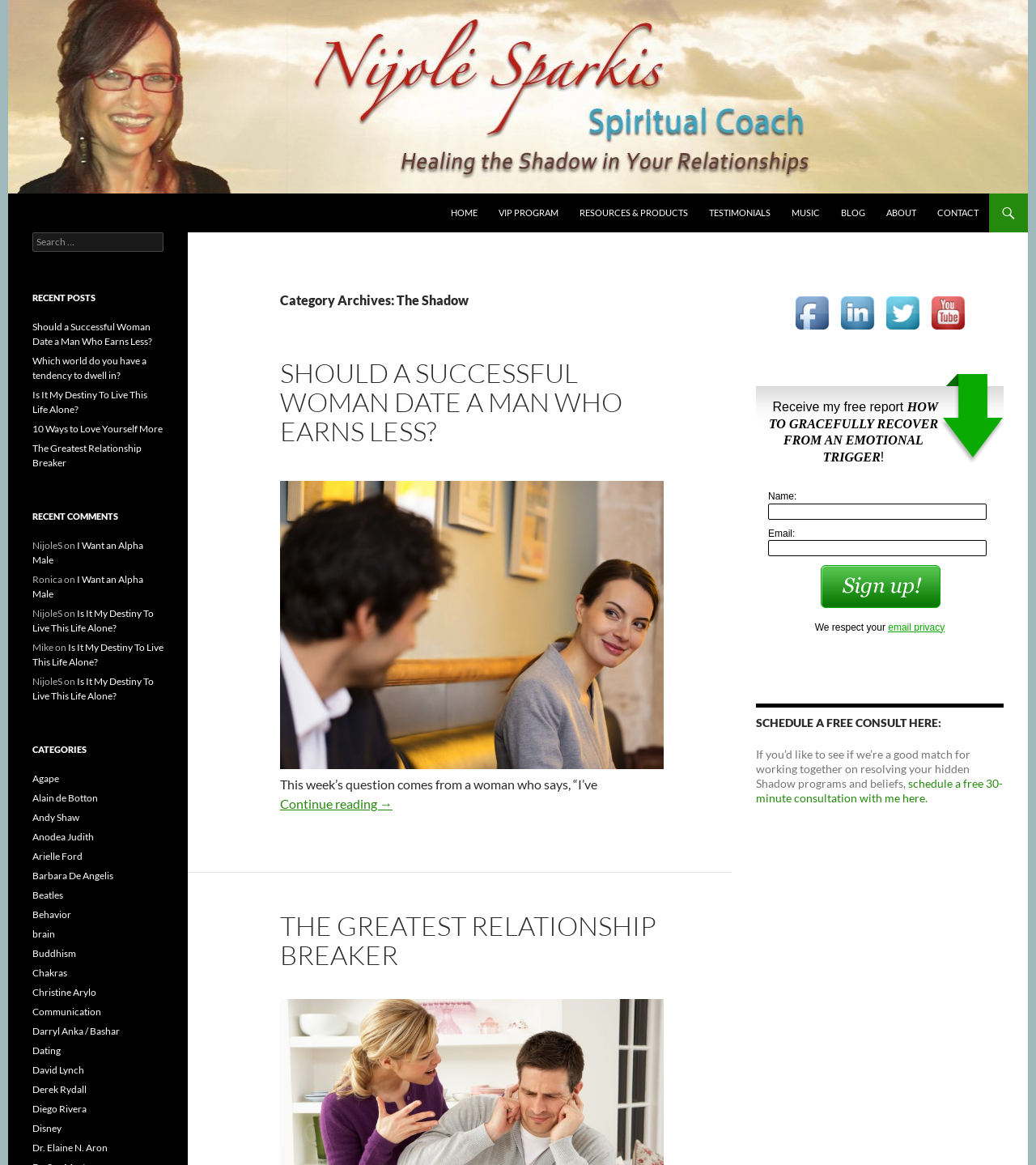Please provide the bounding box coordinates for the UI element as described: "permalink". The coordinates must be four floats between 0 and 1, represented as [left, top, right, bottom].

None